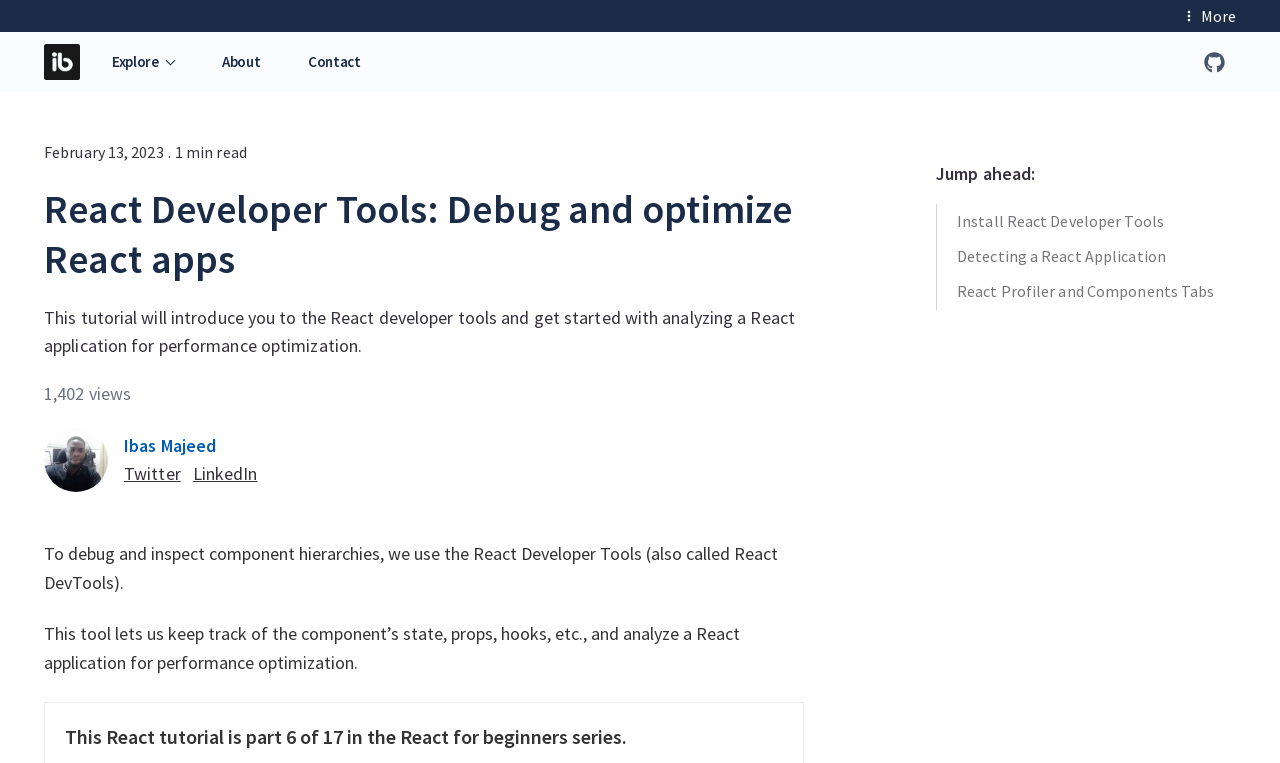Please determine the bounding box coordinates for the element that should be clicked to follow these instructions: "Explore the website".

[0.088, 0.055, 0.136, 0.107]